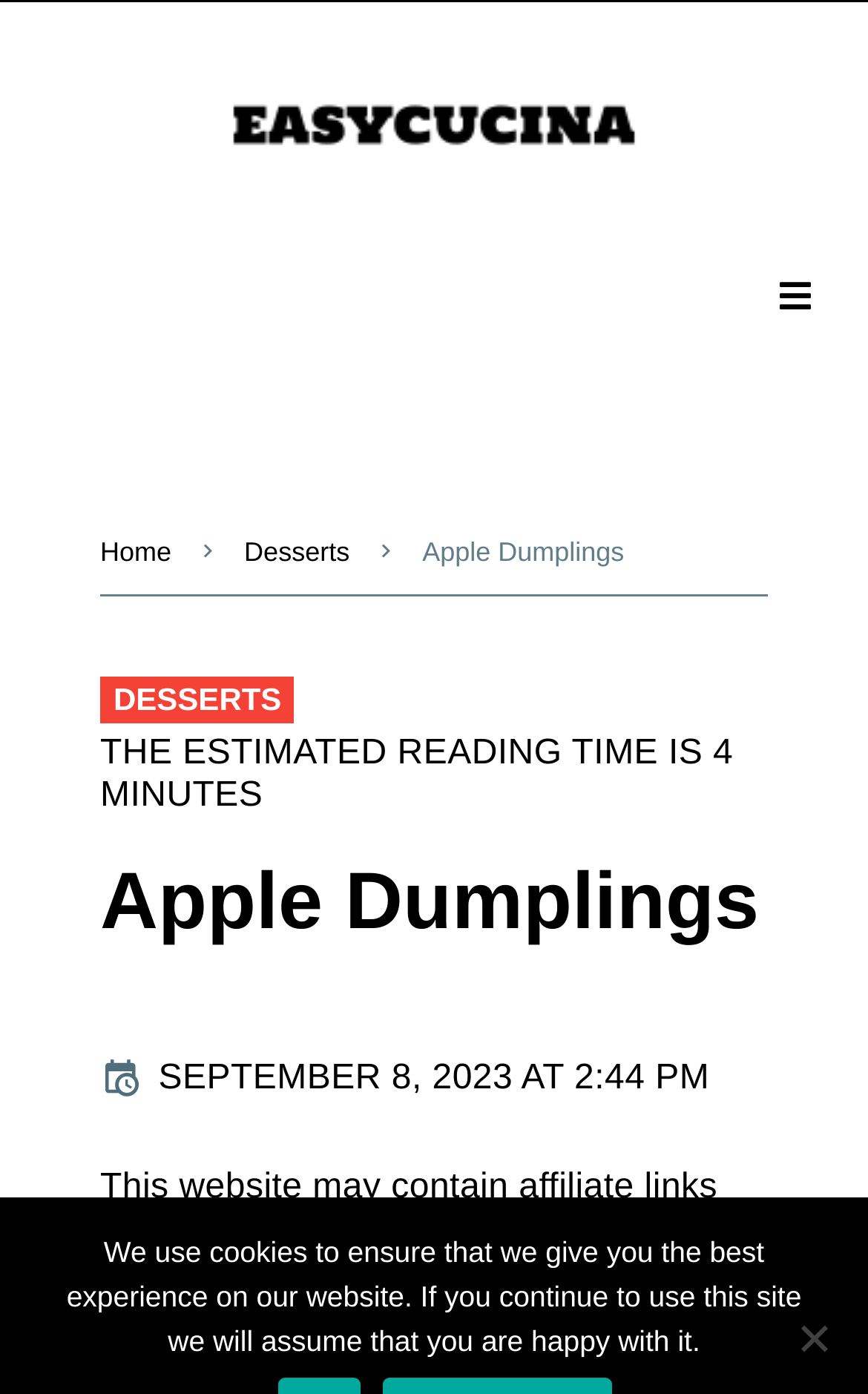Please provide the bounding box coordinate of the region that matches the element description: Desserts. Coordinates should be in the format (top-left x, top-left y, bottom-right x, bottom-right y) and all values should be between 0 and 1.

[0.281, 0.385, 0.403, 0.407]